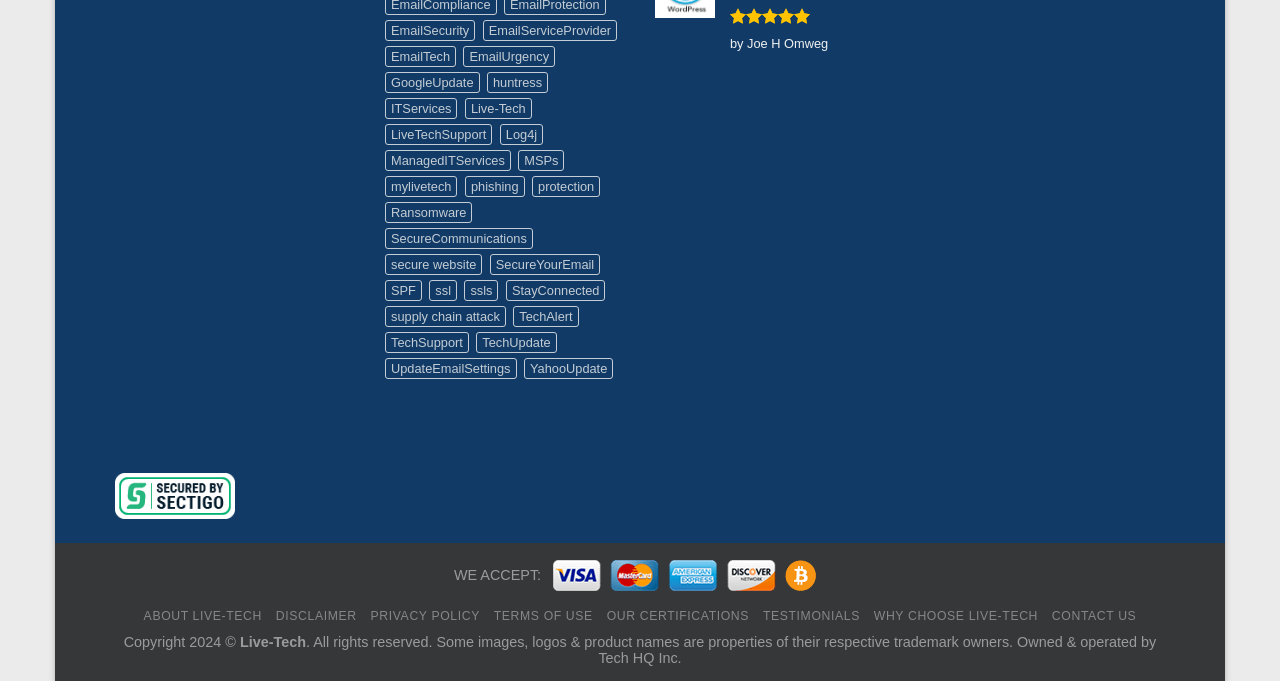Locate the bounding box coordinates of the clickable area to execute the instruction: "Learn about SecureCommunications". Provide the coordinates as four float numbers between 0 and 1, represented as [left, top, right, bottom].

[0.301, 0.334, 0.416, 0.365]